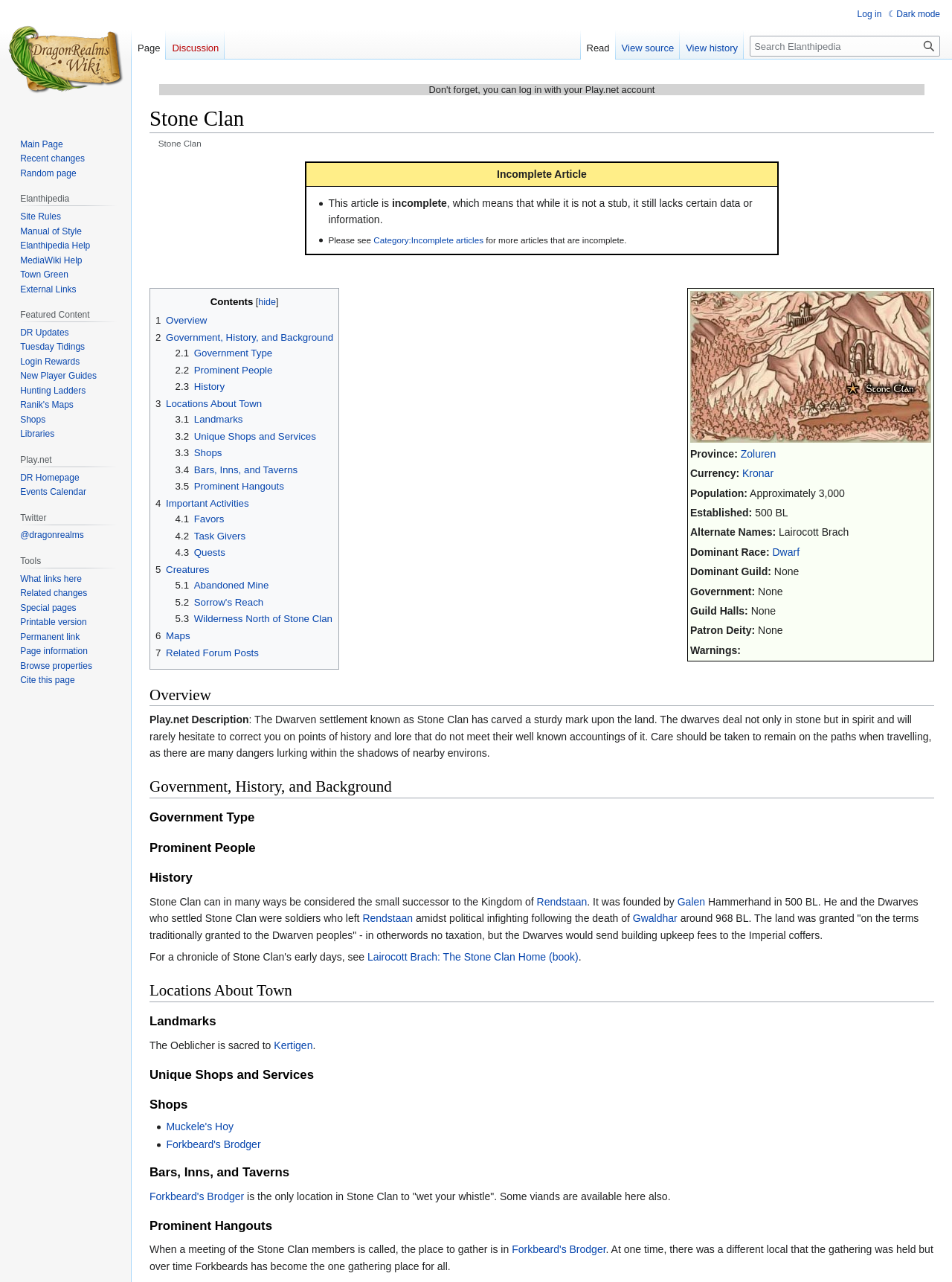Identify the bounding box coordinates of the area you need to click to perform the following instruction: "Learn about 'Rendstaan'".

[0.564, 0.699, 0.617, 0.708]